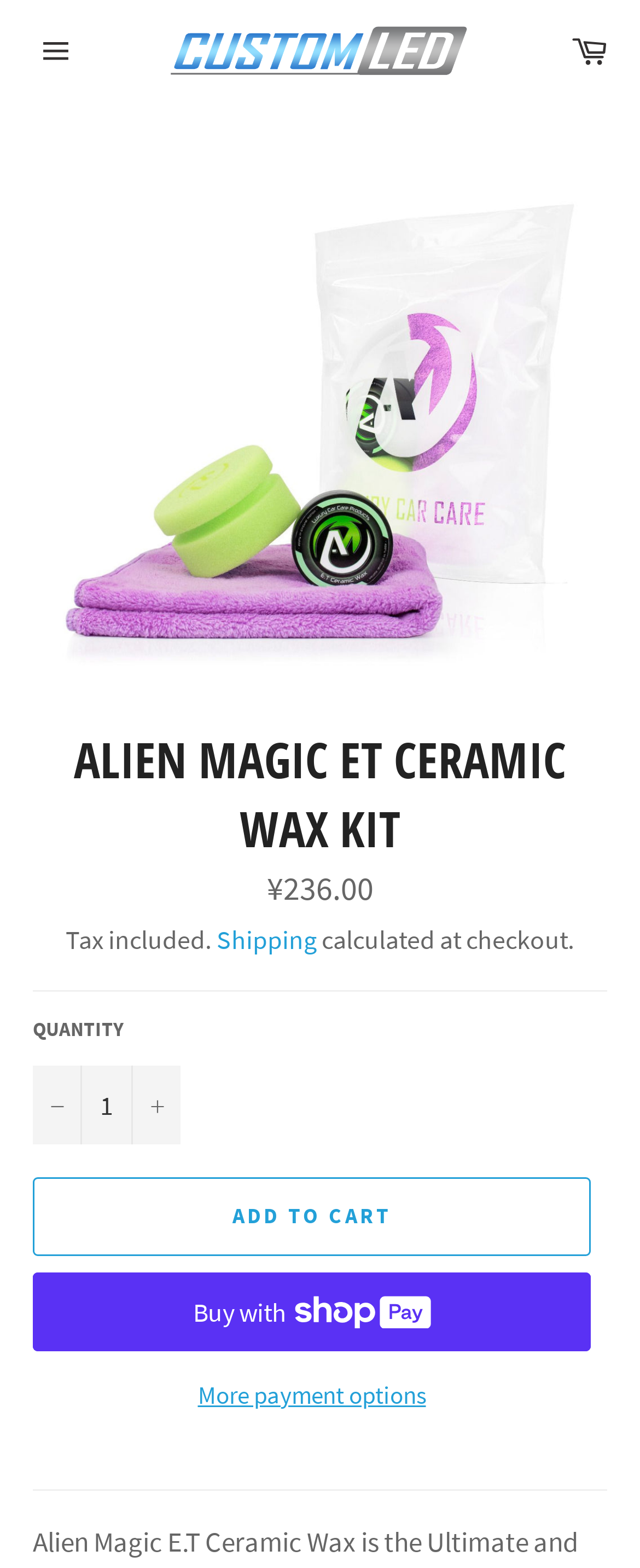Using the description: "+", identify the bounding box of the corresponding UI element in the screenshot.

[0.205, 0.679, 0.282, 0.73]